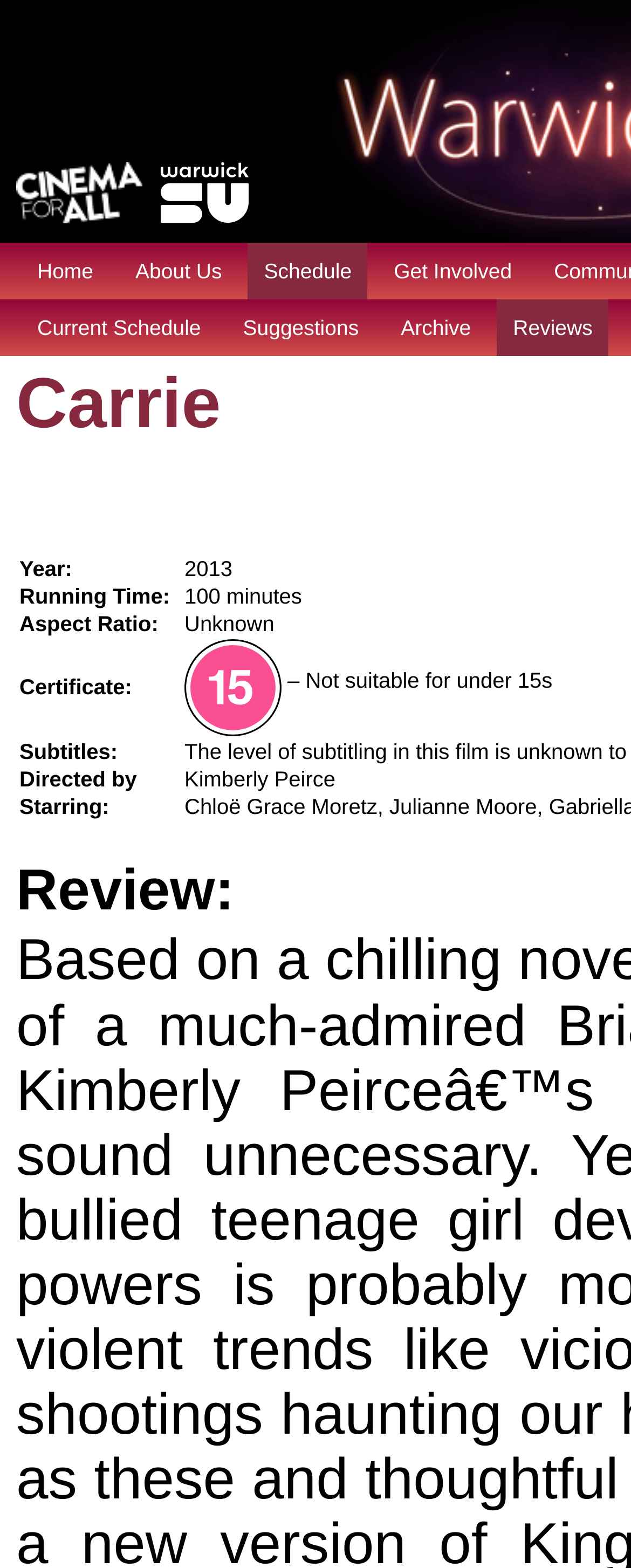Please identify the bounding box coordinates of where to click in order to follow the instruction: "Click the Paintmaster Logo".

None